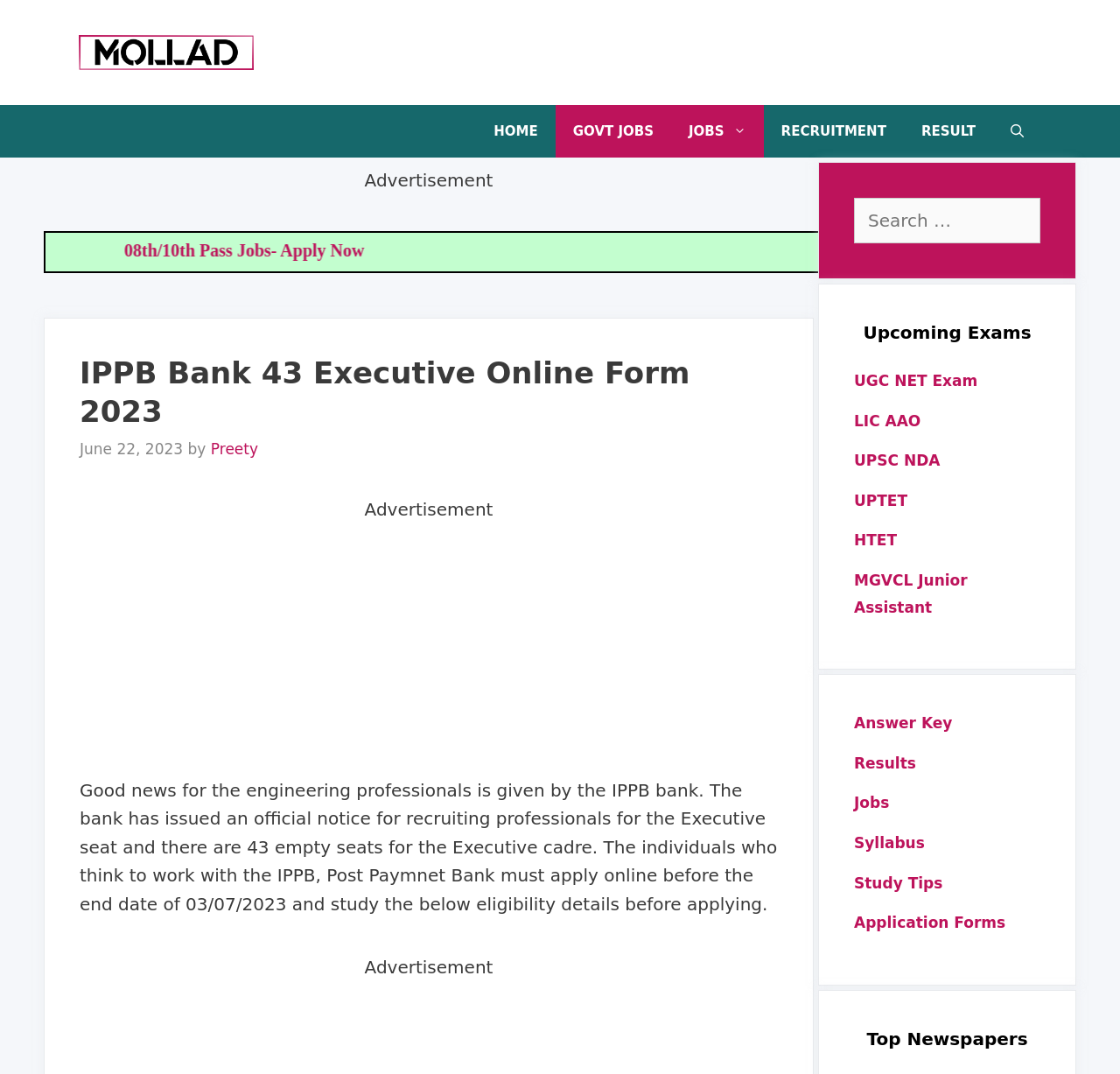Give a one-word or phrase response to the following question: What is the last date to apply online for the Executive seat?

03/07/2023